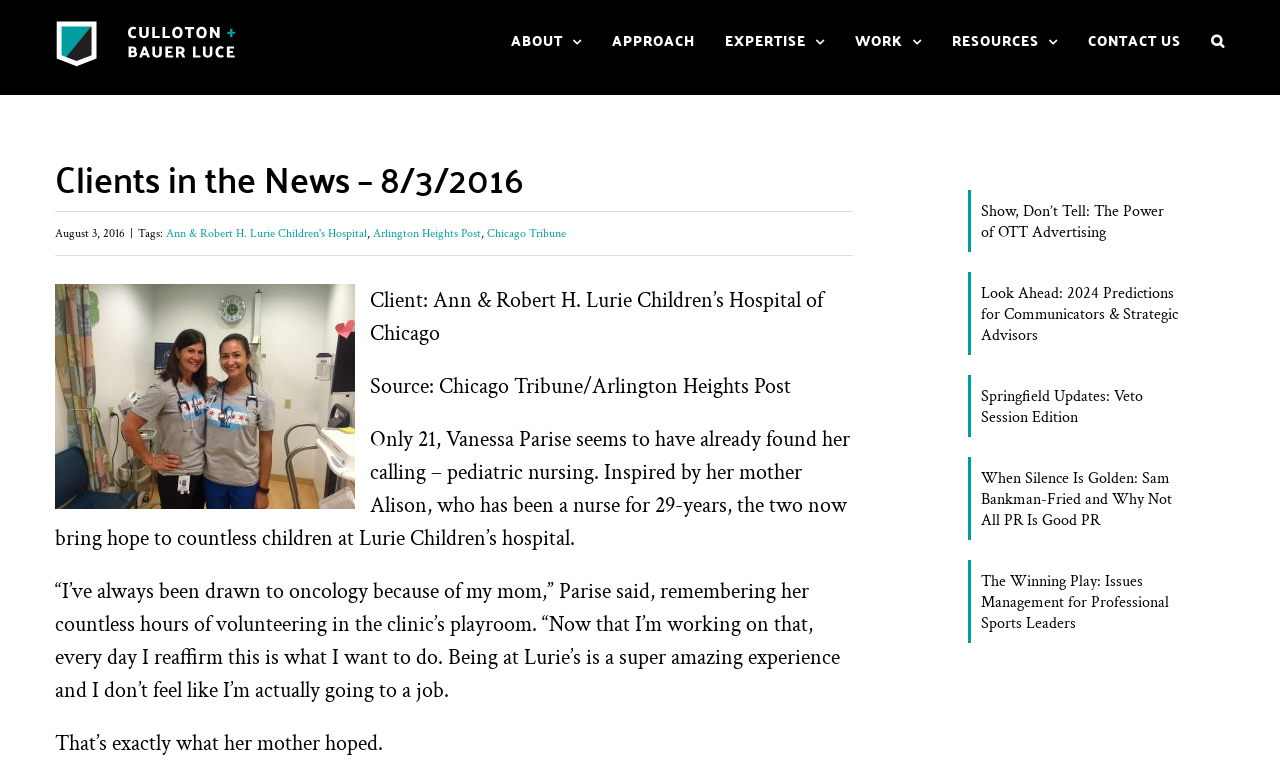What is the source of the news article?
Using the image, answer in one word or phrase.

Chicago Tribune/Arlington Heights Post